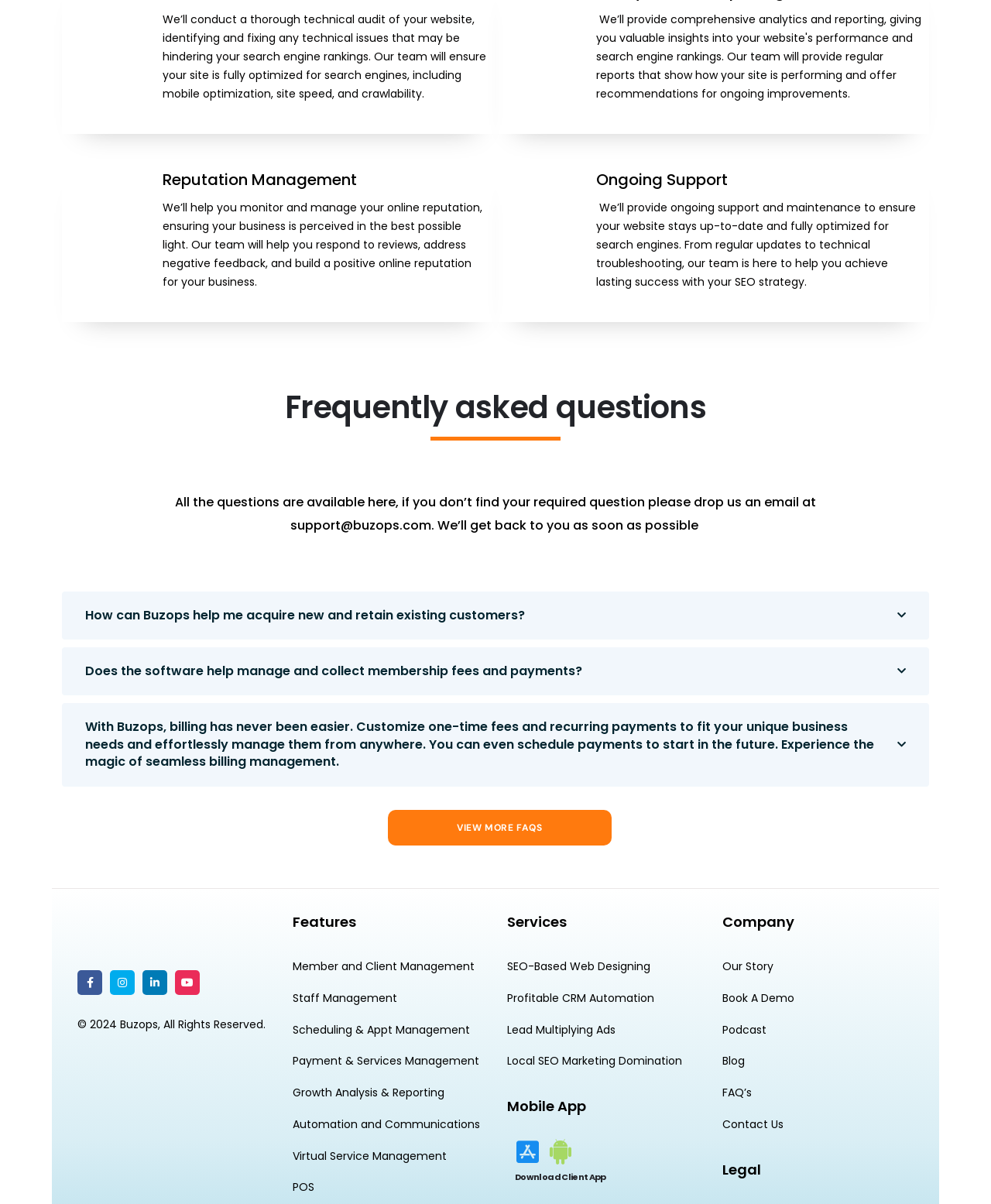What is the function of the 'Download Client App' button?
Can you offer a detailed and complete answer to this question?

The 'Download Client App' button, indicated by the heading element with the text 'Download Client App', is intended to allow users to download the client app, likely for mobile devices.